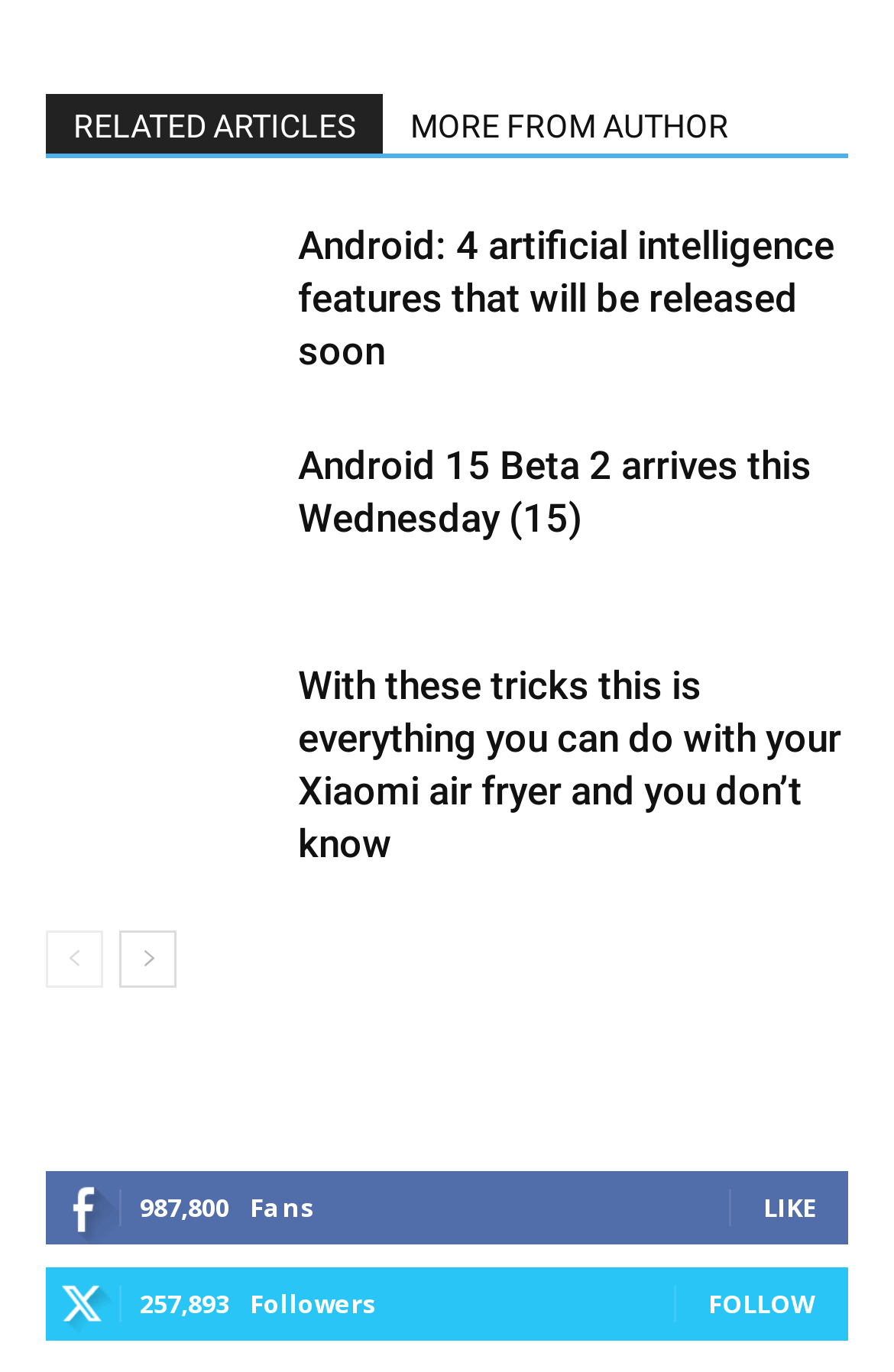Identify the bounding box coordinates of the part that should be clicked to carry out this instruction: "Click on 'next-page'".

[0.133, 0.679, 0.197, 0.721]